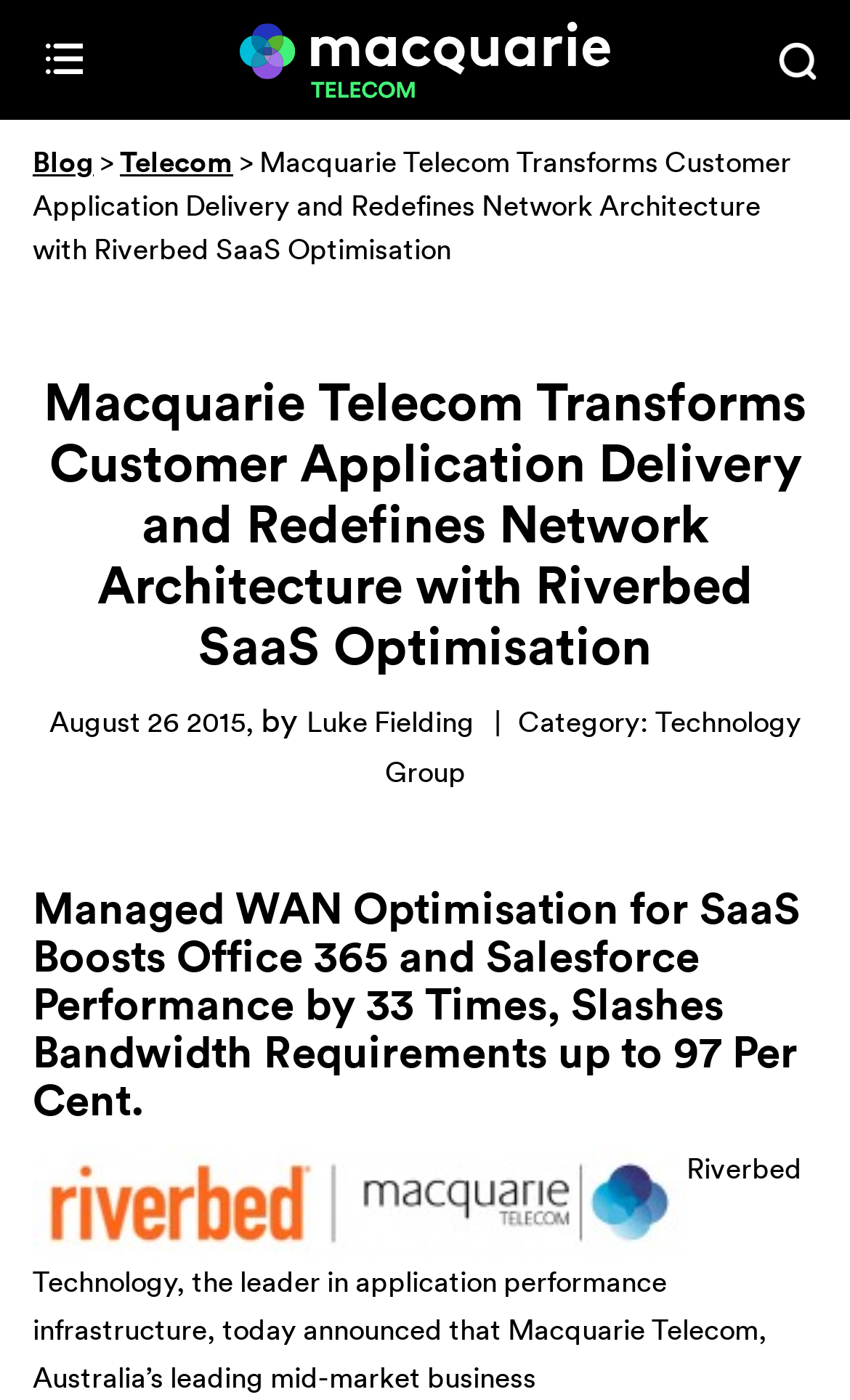What is the company offering Riverbed SaaS Optimisation?
From the image, provide a succinct answer in one word or a short phrase.

Macquarie Telecom